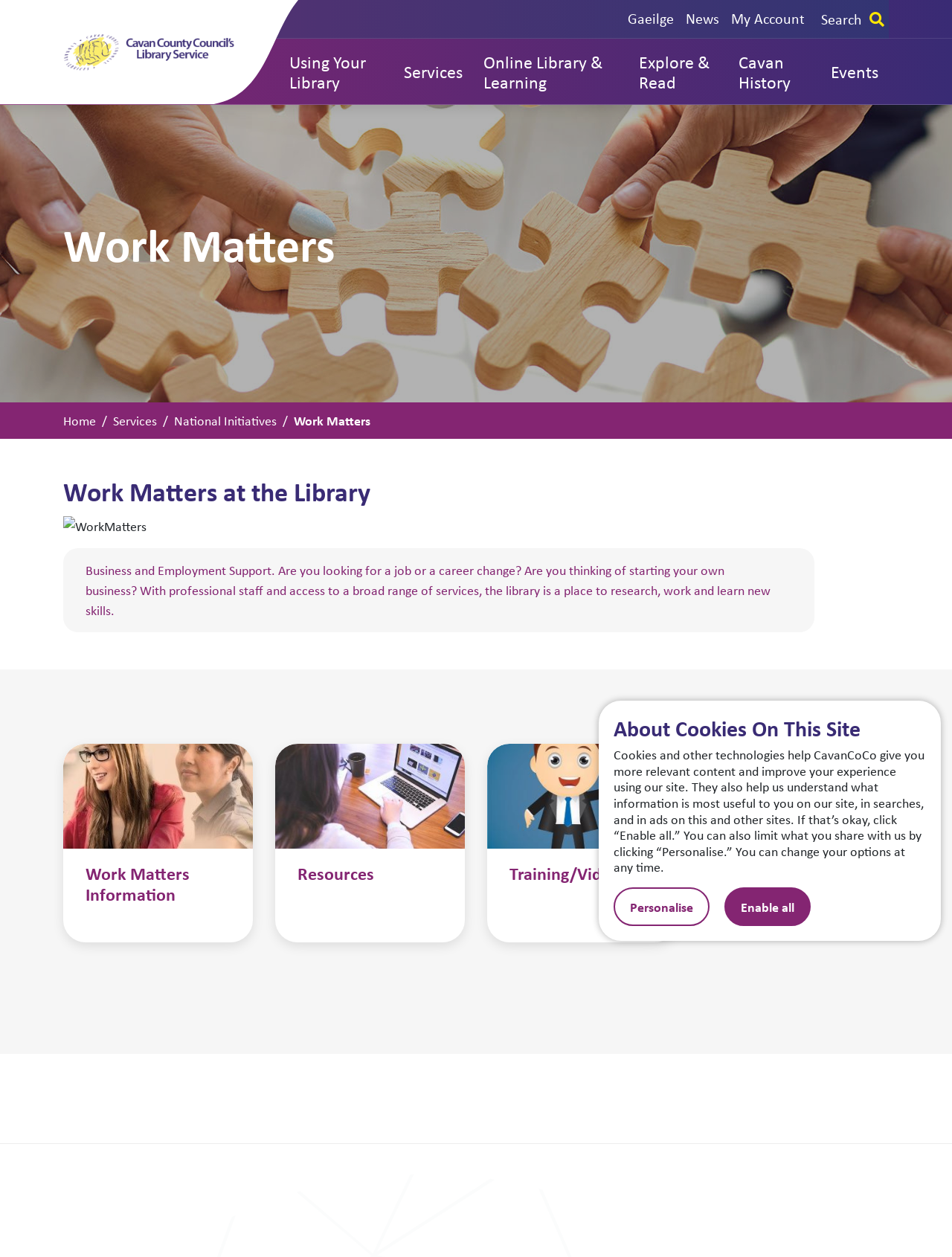Please identify the bounding box coordinates for the region that you need to click to follow this instruction: "View the Work Matters Information".

[0.09, 0.685, 0.199, 0.721]